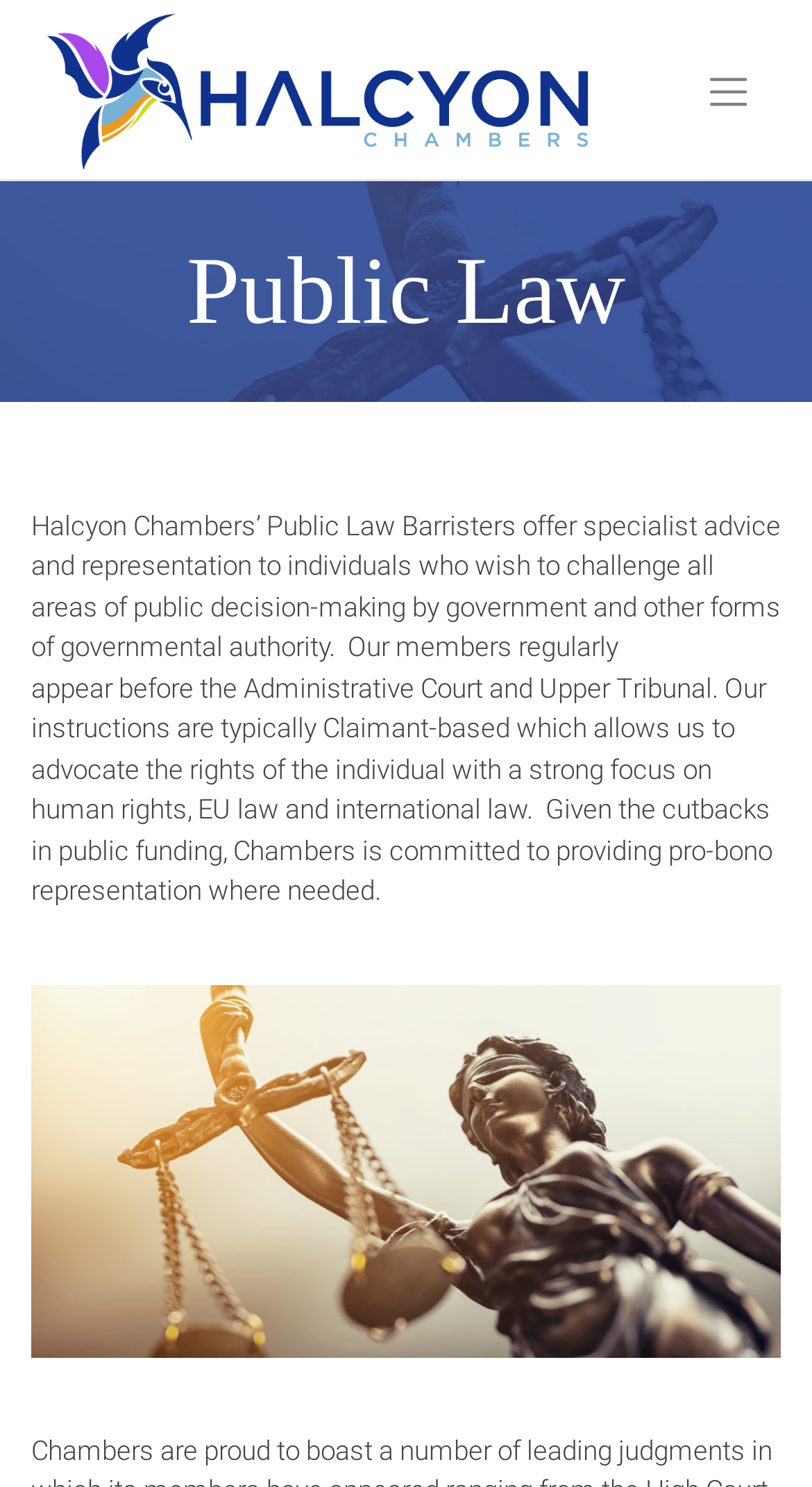Generate a comprehensive caption for the webpage you are viewing.

The webpage is about Public Law services offered by Halcyon Chambers. At the top-left corner, there is a "Skip to content" link. Next to it, on the same horizontal level, is a link to "Halcyon Chambers" accompanied by an image with the same name, taking up a significant portion of the top section. 

On the top-right corner, there is a "Toggle navigation" button. Below the top section, there is a prominent heading "Public Law" that spans almost the entire width of the page. 

Under the "Public Law" heading, there is a paragraph of text that describes the services offered by Halcyon Chambers' Public Law Barristers, including their expertise in challenging public decision-making, human rights, EU law, and international law. The text also mentions their commitment to providing pro-bono representation when needed.

Below the text, there is an image related to law, which is likely an icon or a logo. Overall, the webpage appears to be a professional services page, providing information about Halcyon Chambers' Public Law expertise and services.